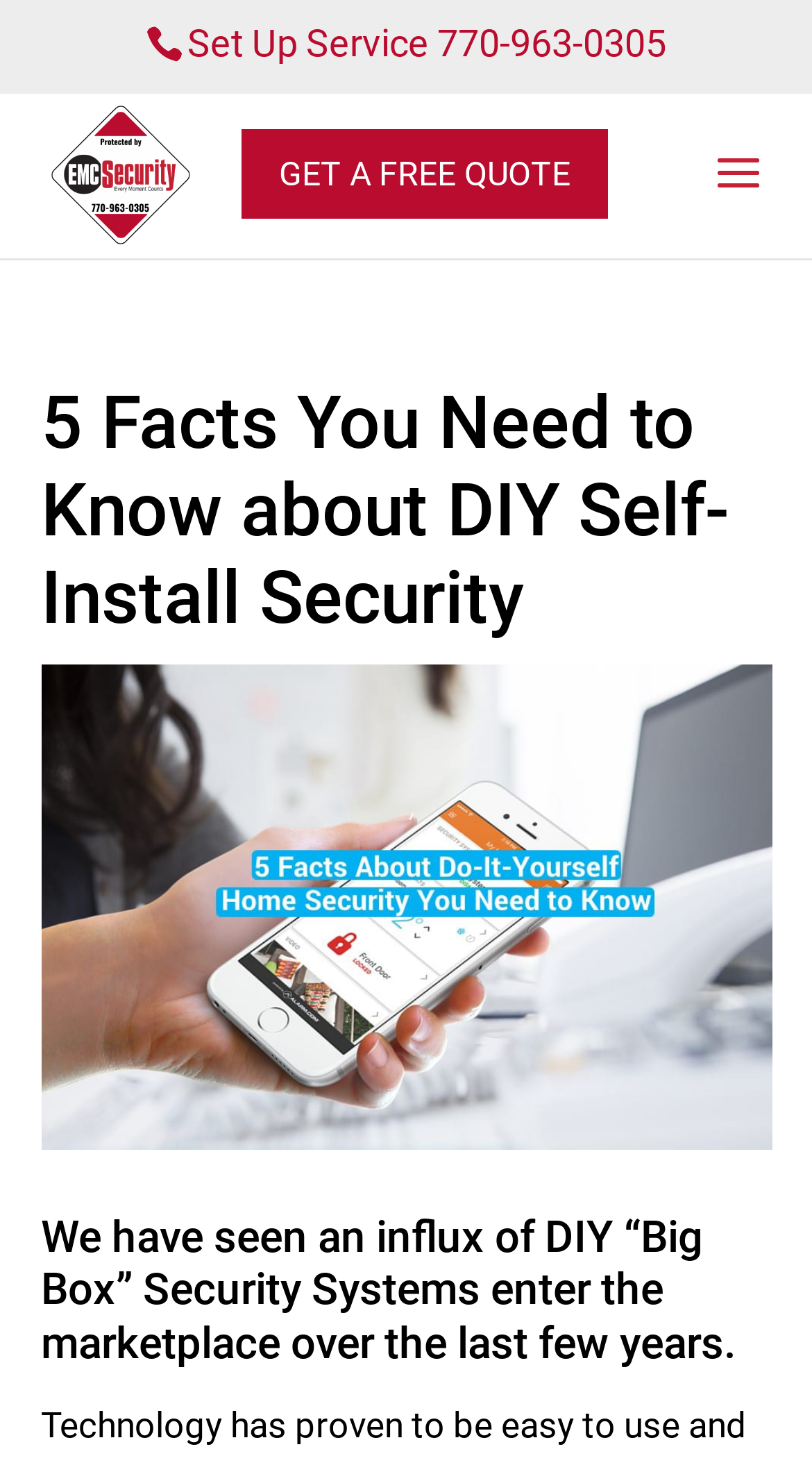Write an elaborate caption that captures the essence of the webpage.

The webpage appears to be an article or blog post discussing DIY security systems, specifically highlighting potential dangers and limitations. At the top of the page, there are three links: "Set Up Service 770-963-0305" positioned near the center, "EMC Security" located on the left, accompanied by a small EMC Security logo, and "GET A FREE QUOTE" situated to the right of the center.

Below these links, the main content of the page begins with a prominent heading "5 Facts You Need to Know about DIY Self-Install Security" spanning almost the entire width of the page. Directly below this heading is an image, likely a poster or graphic, related to the topic of DIY security systems.

The article then proceeds with a subheading "We have seen an influx of DIY “Big Box” Security Systems enter the marketplace over the last few years," which is positioned below the image and occupies a significant portion of the page.